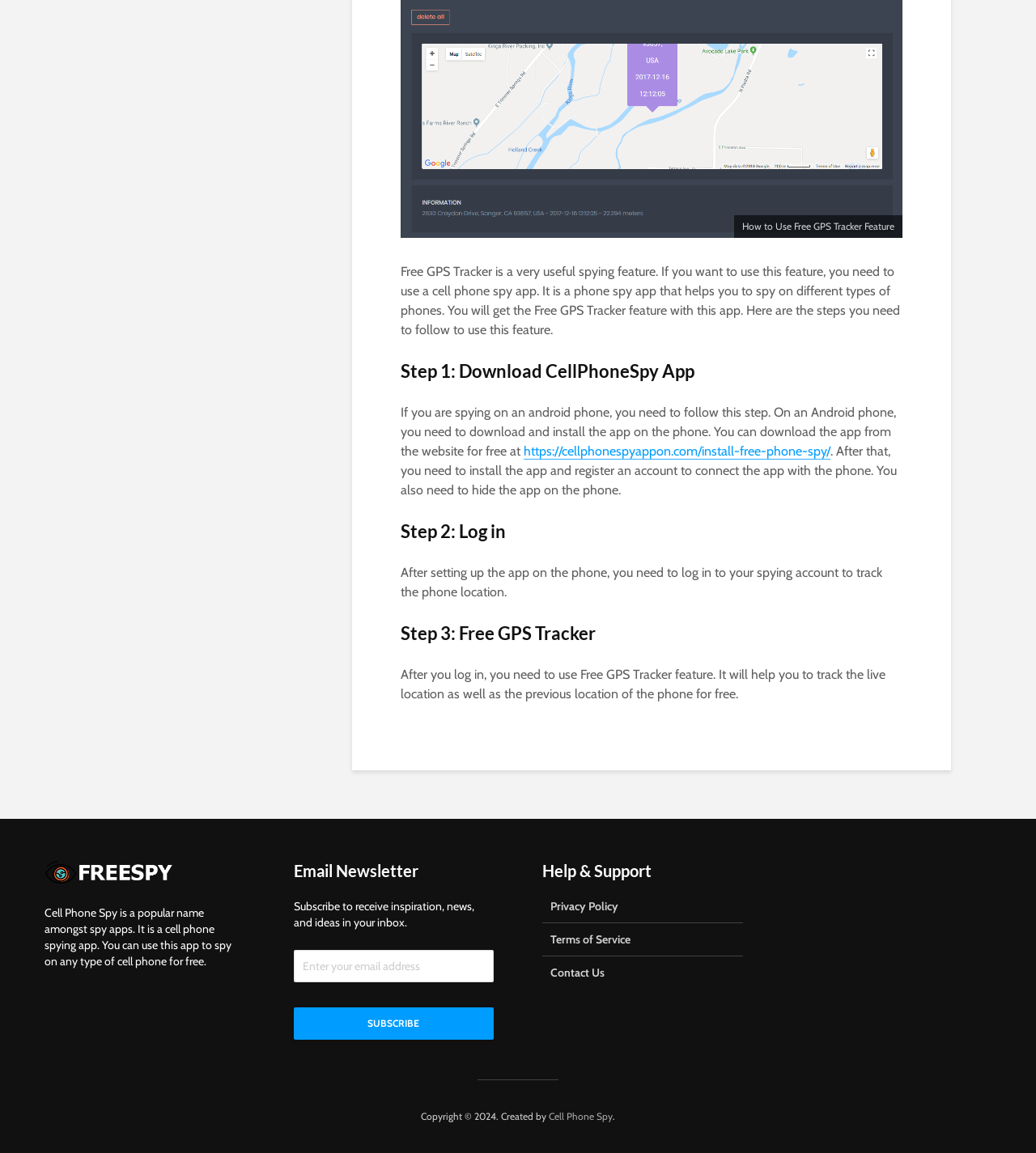Answer this question using a single word or a brief phrase:
What type of phones can be spied on using the Cell Phone Spy app?

Any type of cell phone